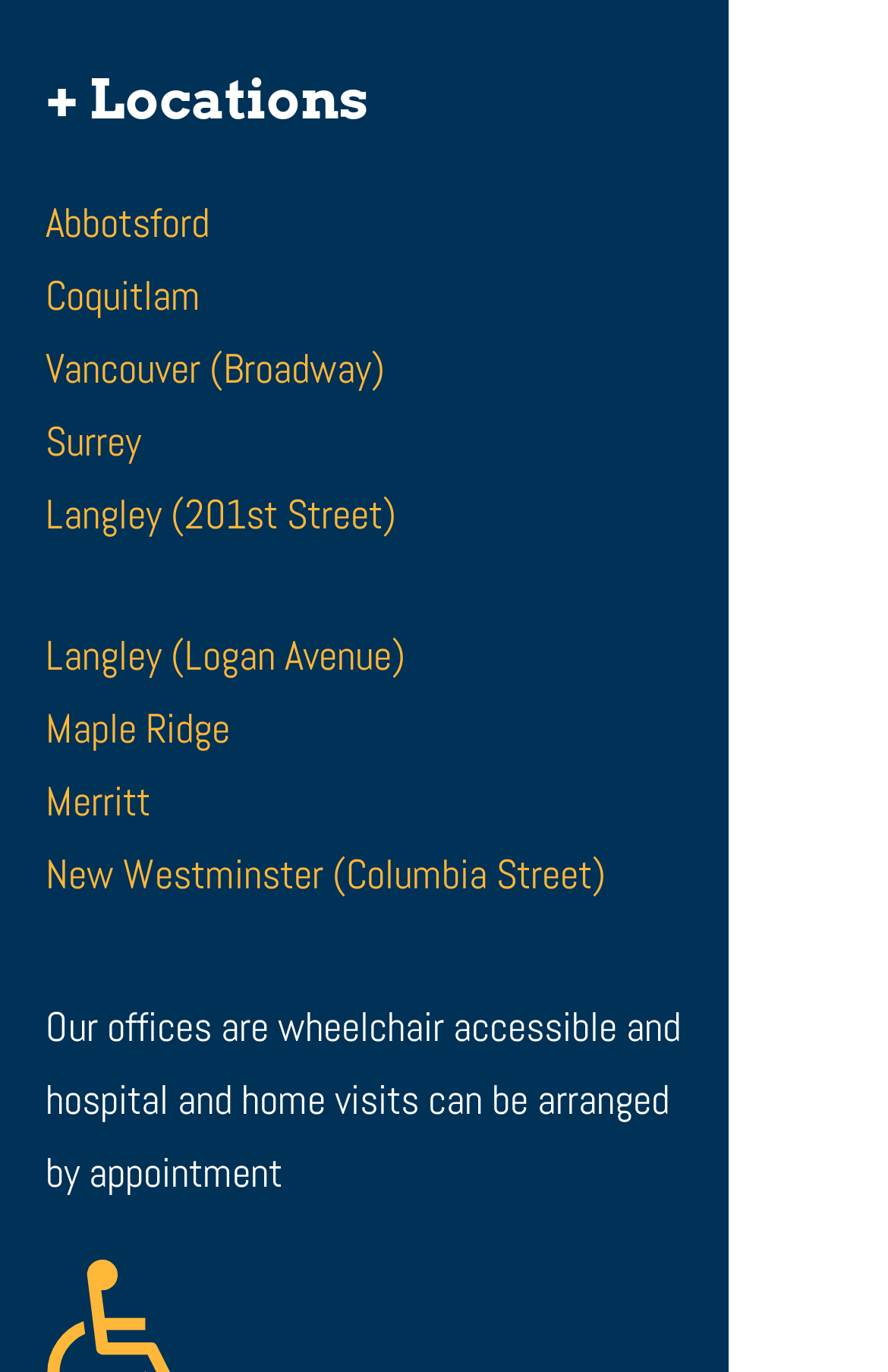Respond concisely with one word or phrase to the following query:
What is the purpose of the offices?

Wheelchair accessible